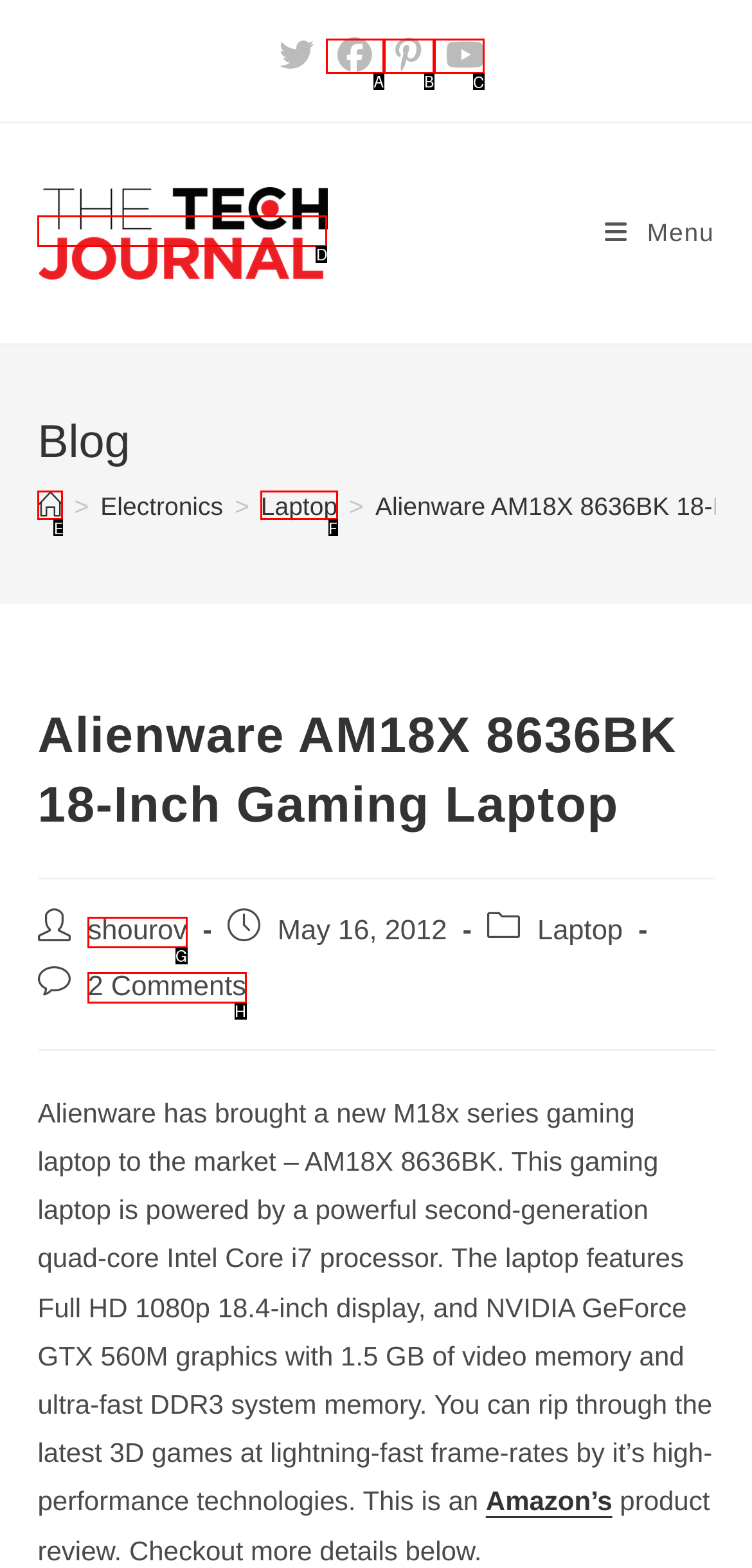Which option should be clicked to execute the task: View Youtube channel?
Reply with the letter of the chosen option.

C